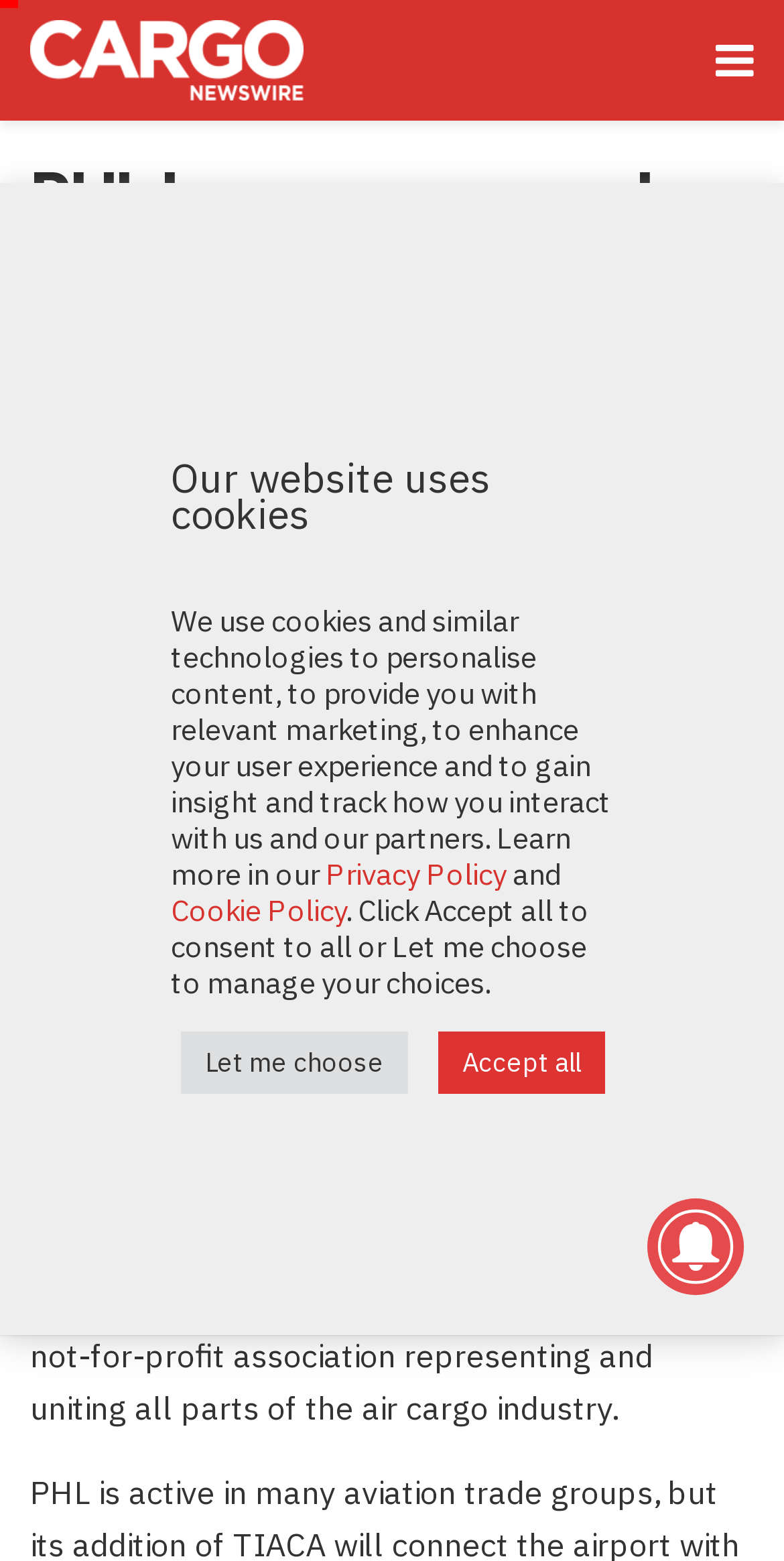Highlight the bounding box coordinates of the region I should click on to meet the following instruction: "View the image".

[0.038, 0.262, 0.128, 0.307]